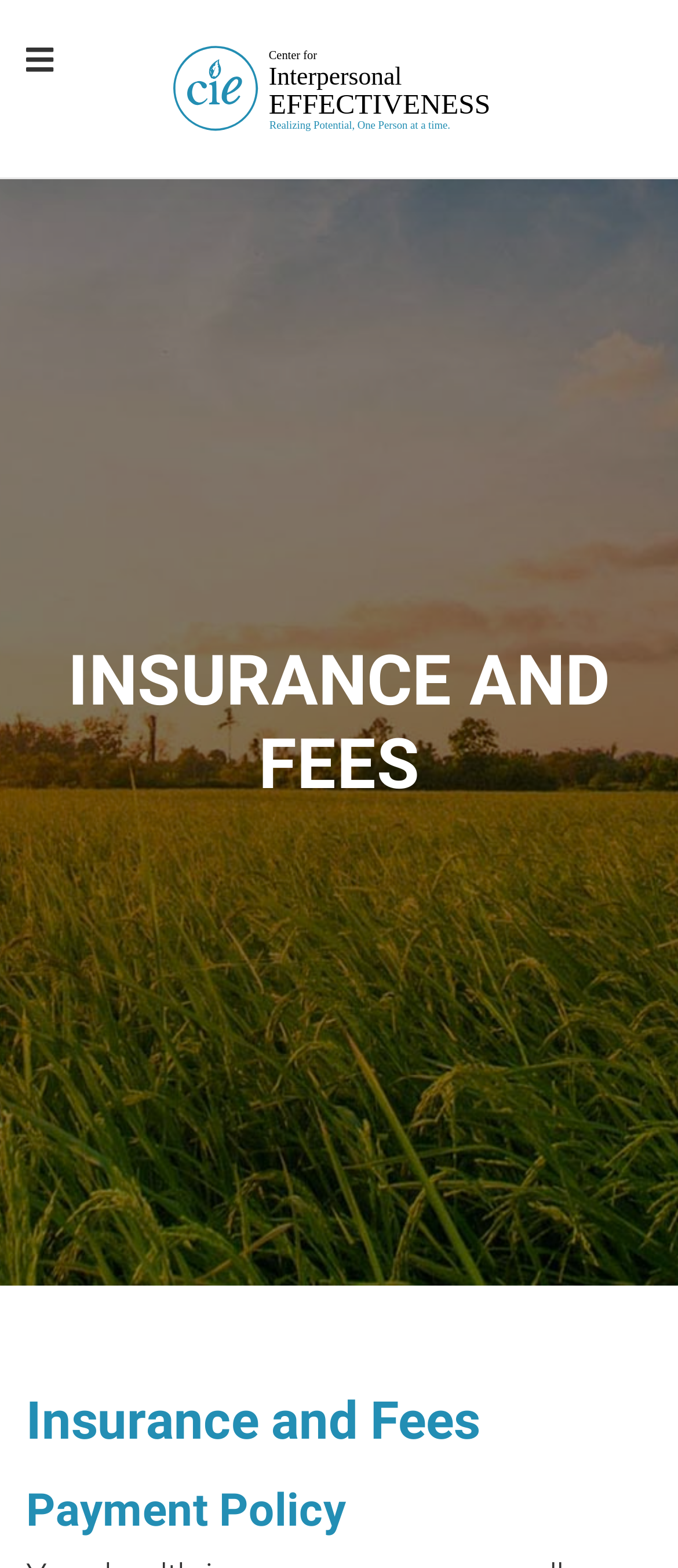Your task is to find and give the main heading text of the webpage.

INSURANCE AND FEES